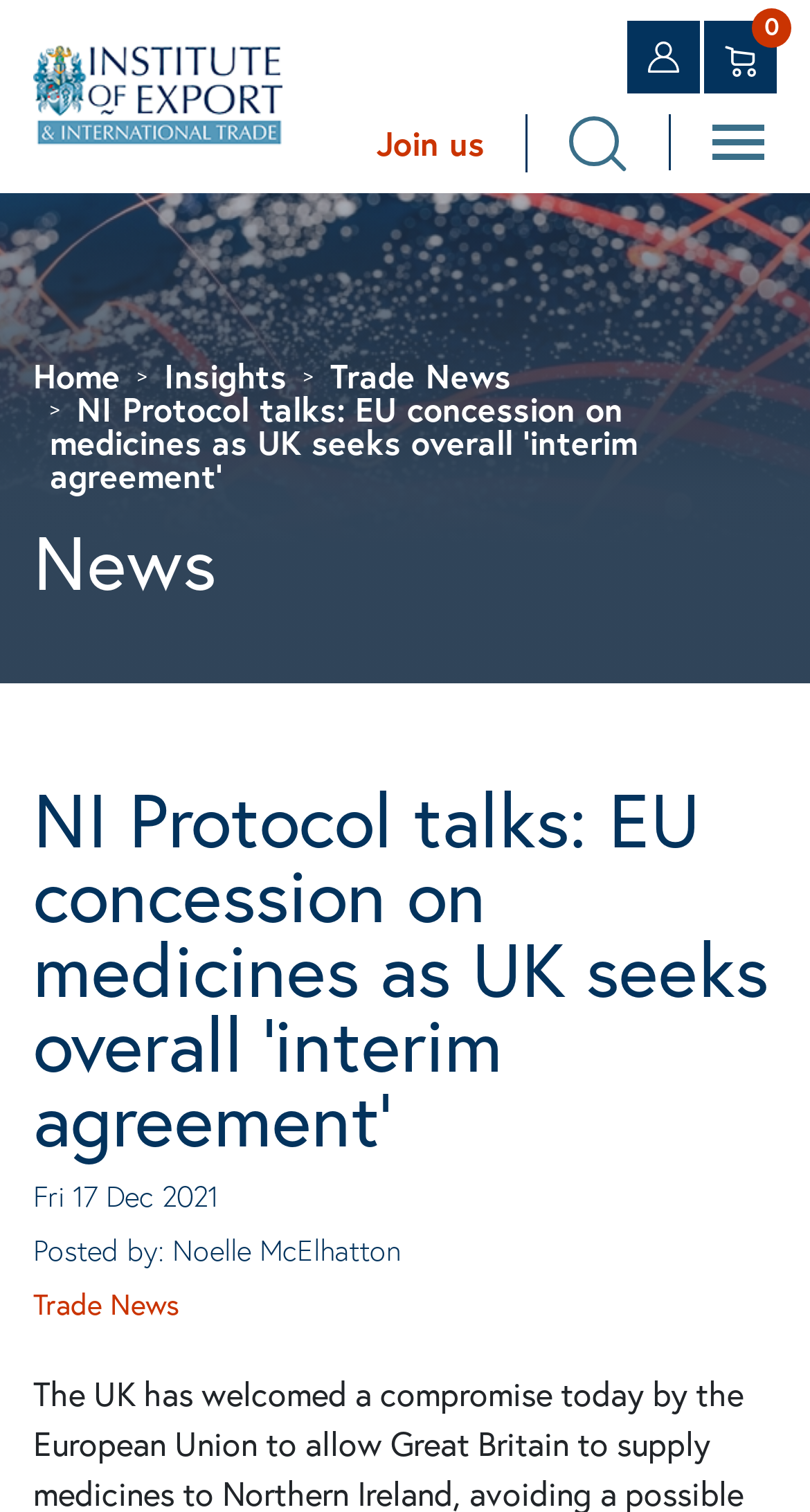Determine the bounding box coordinates of the UI element described by: "aria-label="Search"".

[0.703, 0.076, 0.774, 0.113]